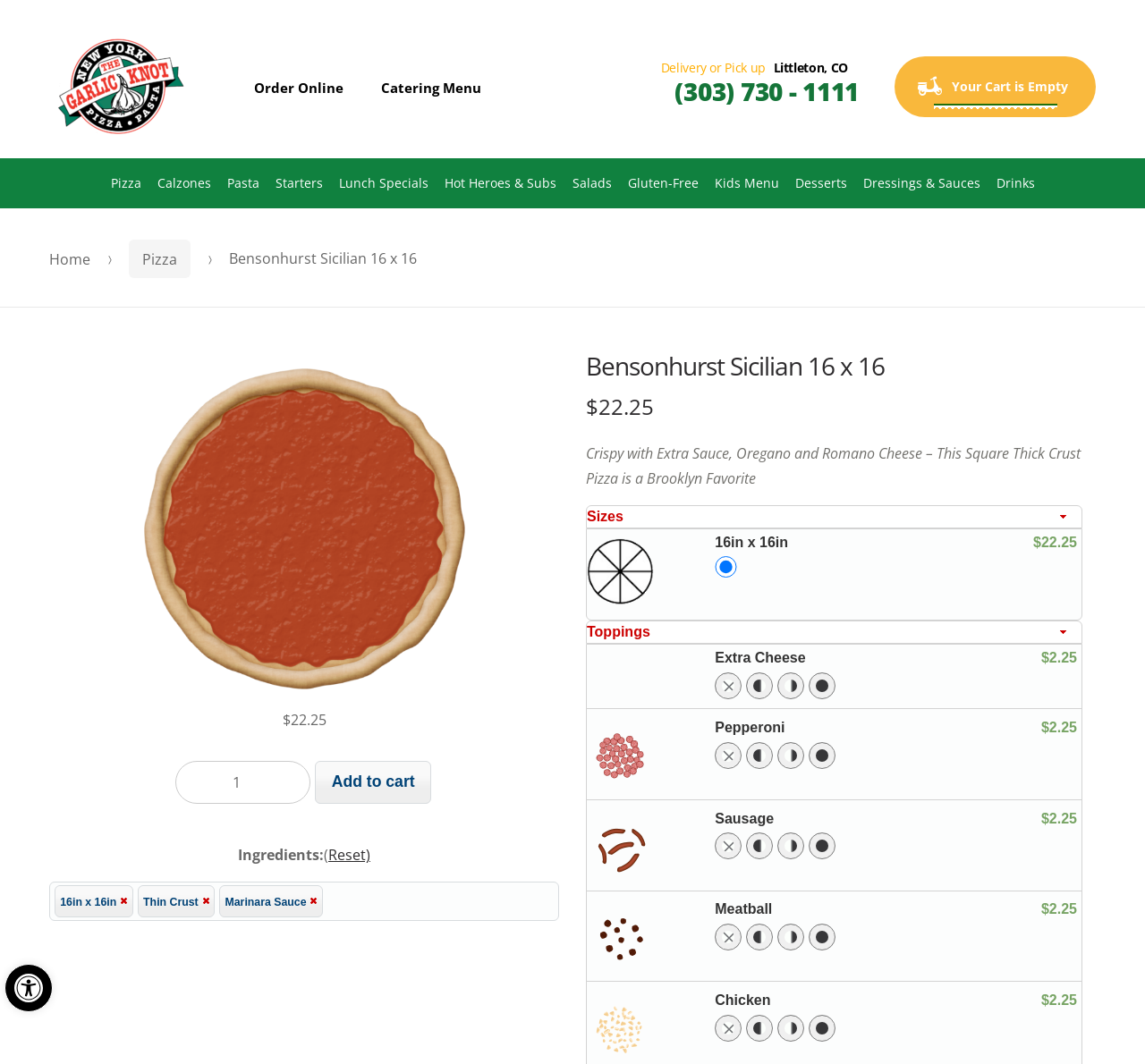Please provide a comprehensive response to the question below by analyzing the image: 
What is the current quantity of the pizza in the cart?

I found the current quantity of the pizza in the cart by looking at the spinbutton element with the valuemin '1' and valuetext ''. The quantity is set to 1 by default.